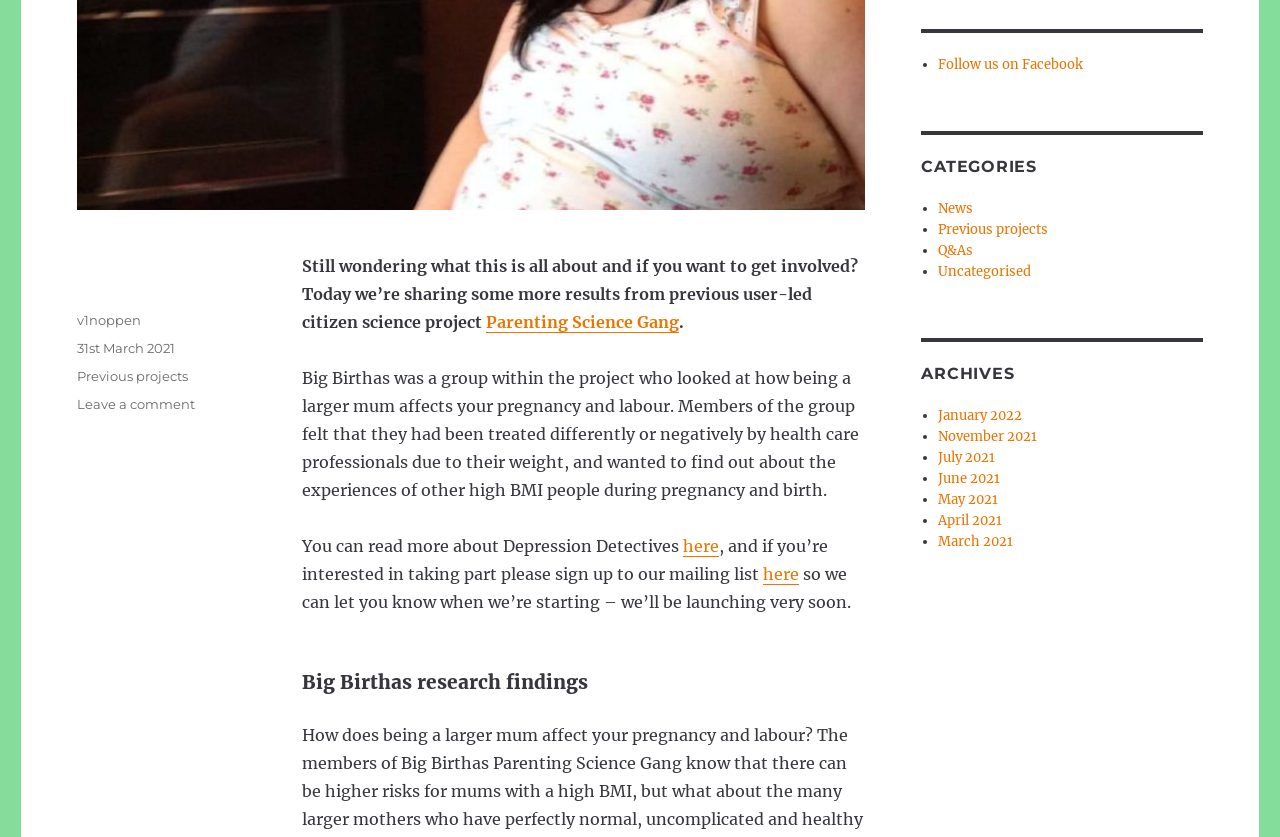Highlight the bounding box coordinates of the element that should be clicked to carry out the following instruction: "View the post from 31st March 2021". The coordinates must be given as four float numbers ranging from 0 to 1, i.e., [left, top, right, bottom].

[0.06, 0.406, 0.137, 0.426]